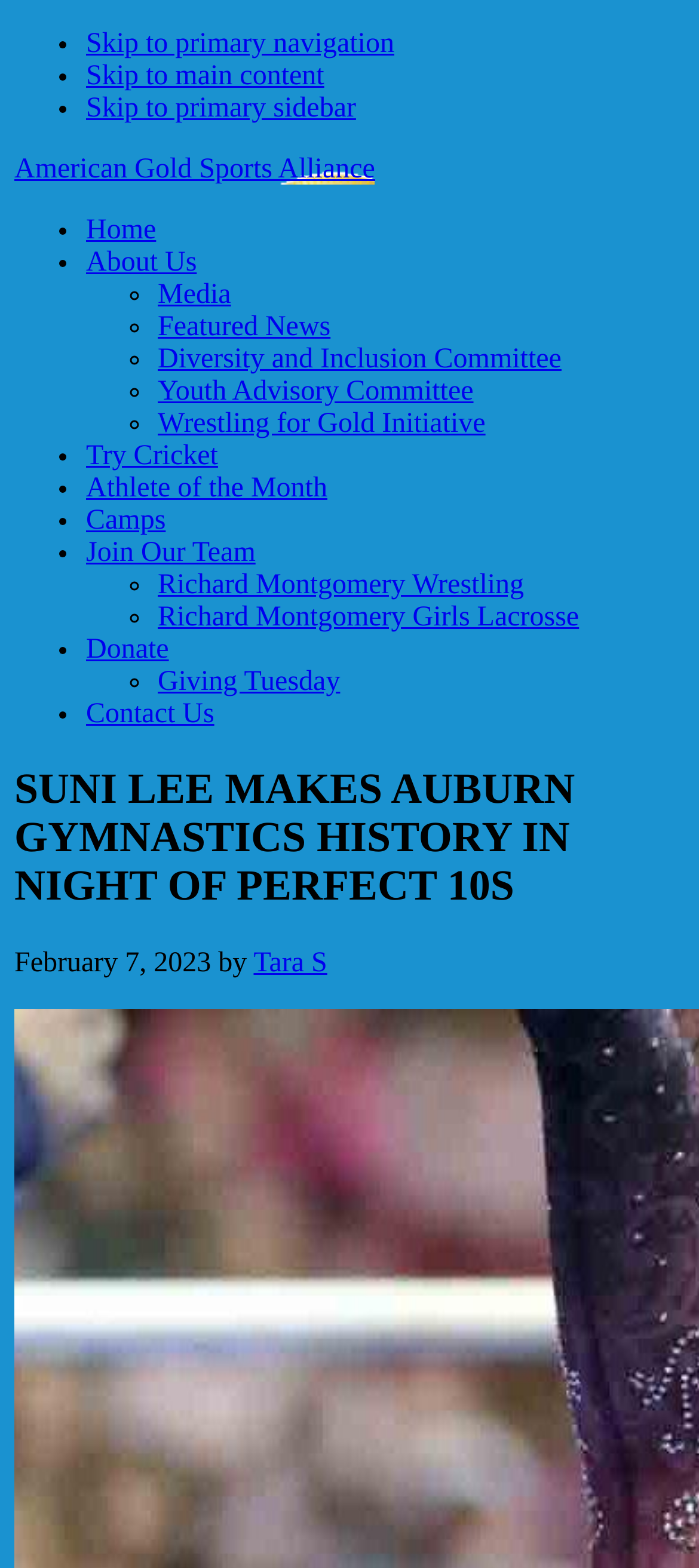Who is the author of the article?
From the details in the image, provide a complete and detailed answer to the question.

The question asks about the author of the article. From the webpage, we can see that the link 'Tara S' is present, which indicates that Tara S is the author of the article.